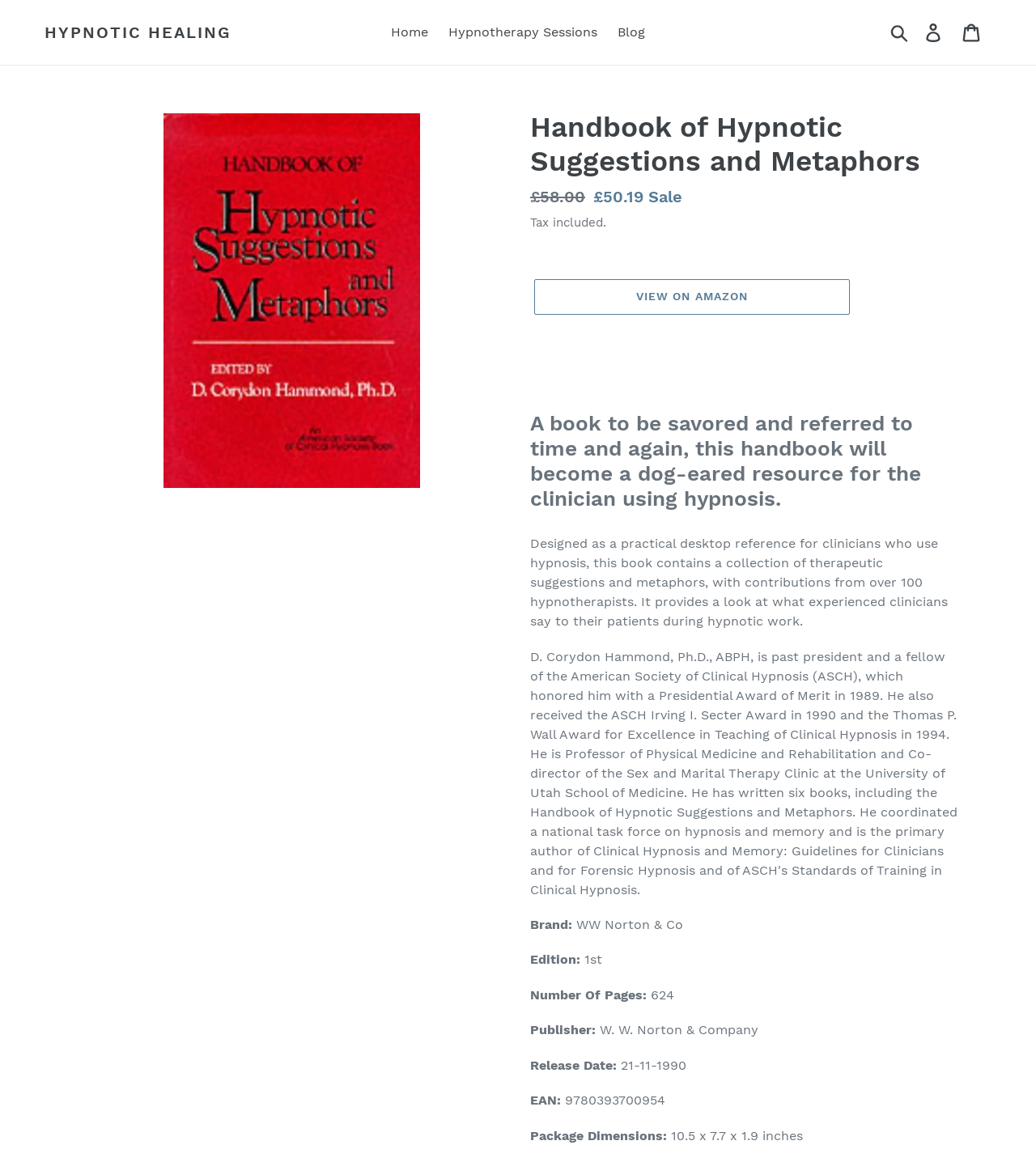Give a detailed account of the webpage.

This webpage appears to be a product page for a book titled "Handbook of Hypnotic Suggestions and Metaphors" by Hypnotic Healing. At the top of the page, there is a navigation menu with links to "Home", "Hypnotherapy Sessions", "Blog", and a search button. To the right of the navigation menu, there are links to "Log in" and "Cart".

Below the navigation menu, there is a large image of the book cover, taking up about a quarter of the page. Next to the image, there is a heading with the book title, followed by a description list with details about the book, including the regular price, sale price, and a note that tax is included.

Further down the page, there is a button to "VIEW ON AMAZON" and a brief summary of the book, describing it as a practical desktop reference for clinicians who use hypnosis. The summary is followed by a detailed description of the book, including its contents and contributors.

The page also includes various details about the book, such as the publisher, edition, number of pages, release date, EAN, and package dimensions. These details are presented in a series of static text elements, each with a label and value.